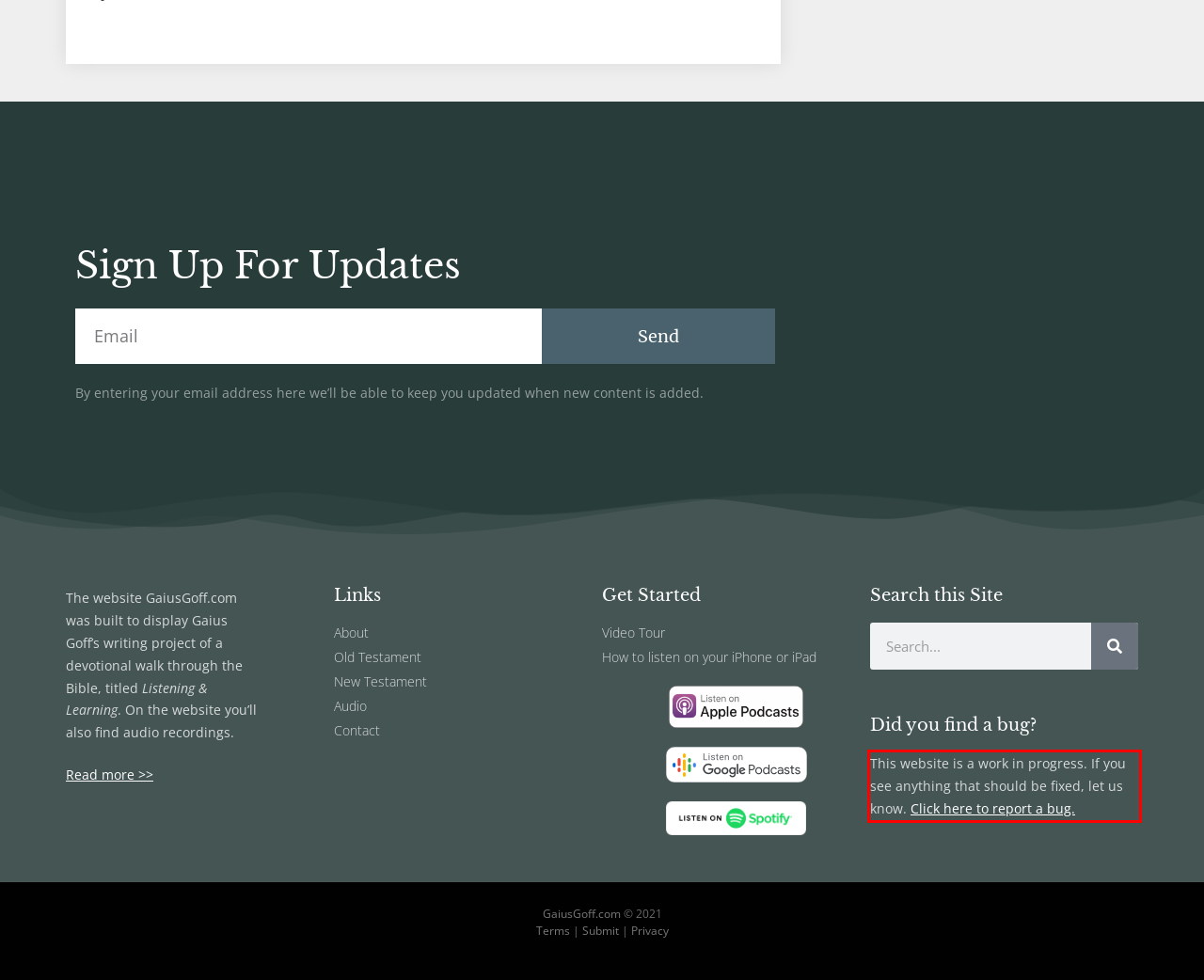You are provided with a screenshot of a webpage that includes a red bounding box. Extract and generate the text content found within the red bounding box.

This website is a work in progress. If you see anything that should be fixed, let us know. Click here to report a bug.